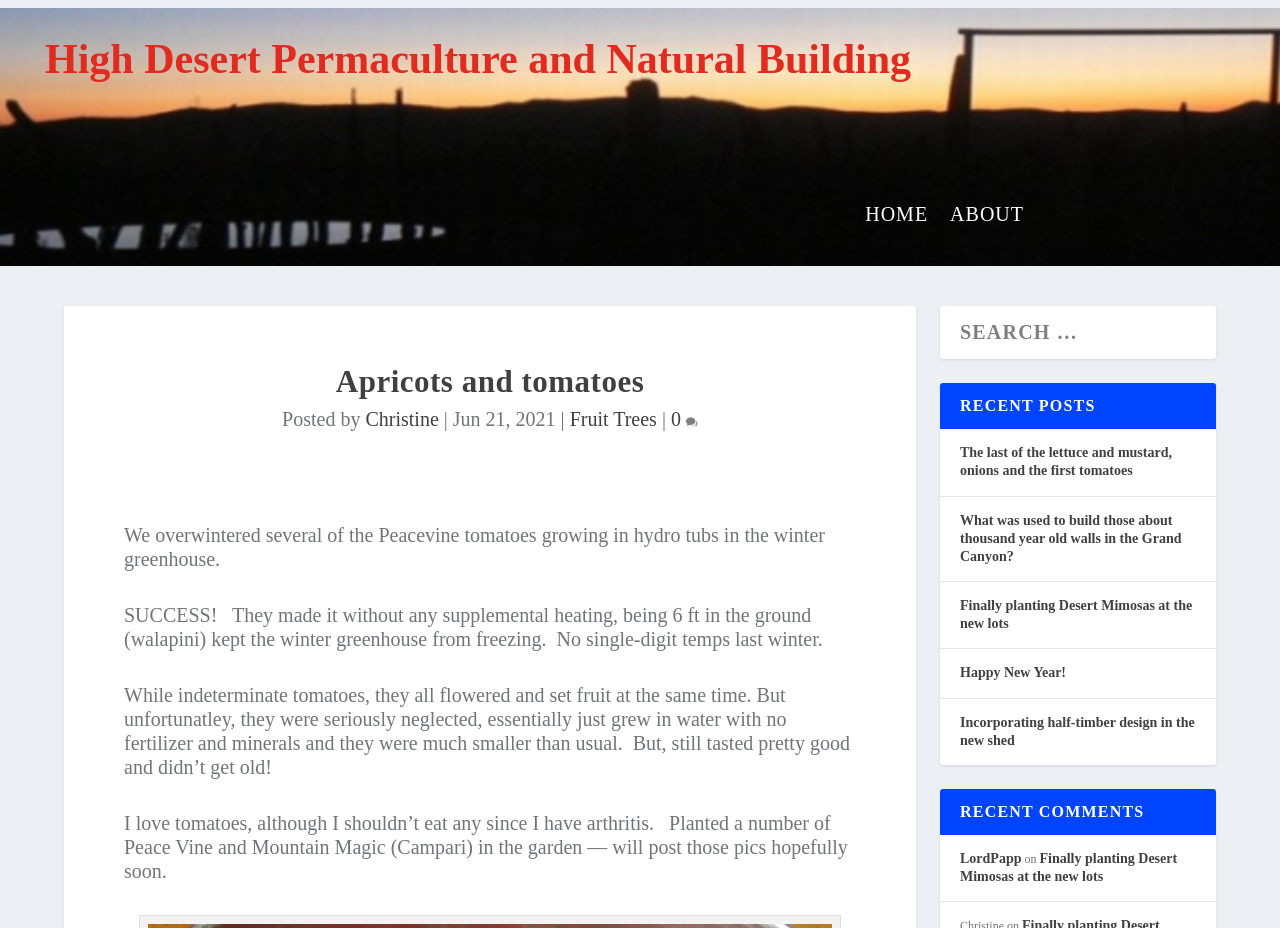Can you find the bounding box coordinates for the element that needs to be clicked to execute this instruction: "search for something"? The coordinates should be given as four float numbers between 0 and 1, i.e., [left, top, right, bottom].

[0.734, 0.33, 0.95, 0.387]